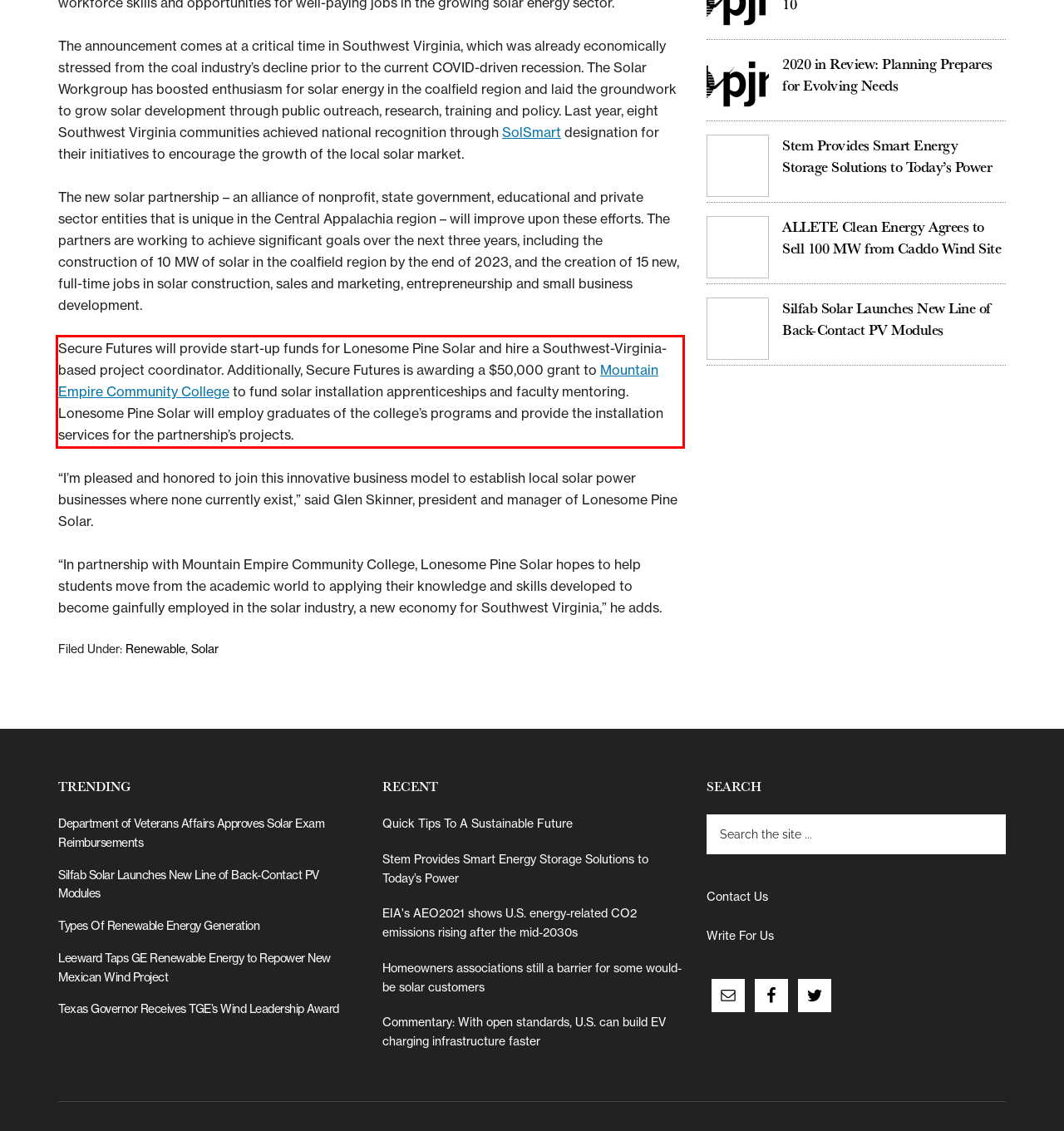The screenshot you have been given contains a UI element surrounded by a red rectangle. Use OCR to read and extract the text inside this red rectangle.

Secure Futures will provide start-up funds for Lonesome Pine Solar and hire a Southwest-Virginia-based project coordinator. Additionally, Secure Futures is awarding a $50,000 grant to Mountain Empire Community College to fund solar installation apprenticeships and faculty mentoring. Lonesome Pine Solar will employ graduates of the college’s programs and provide the installation services for the partnership’s projects.